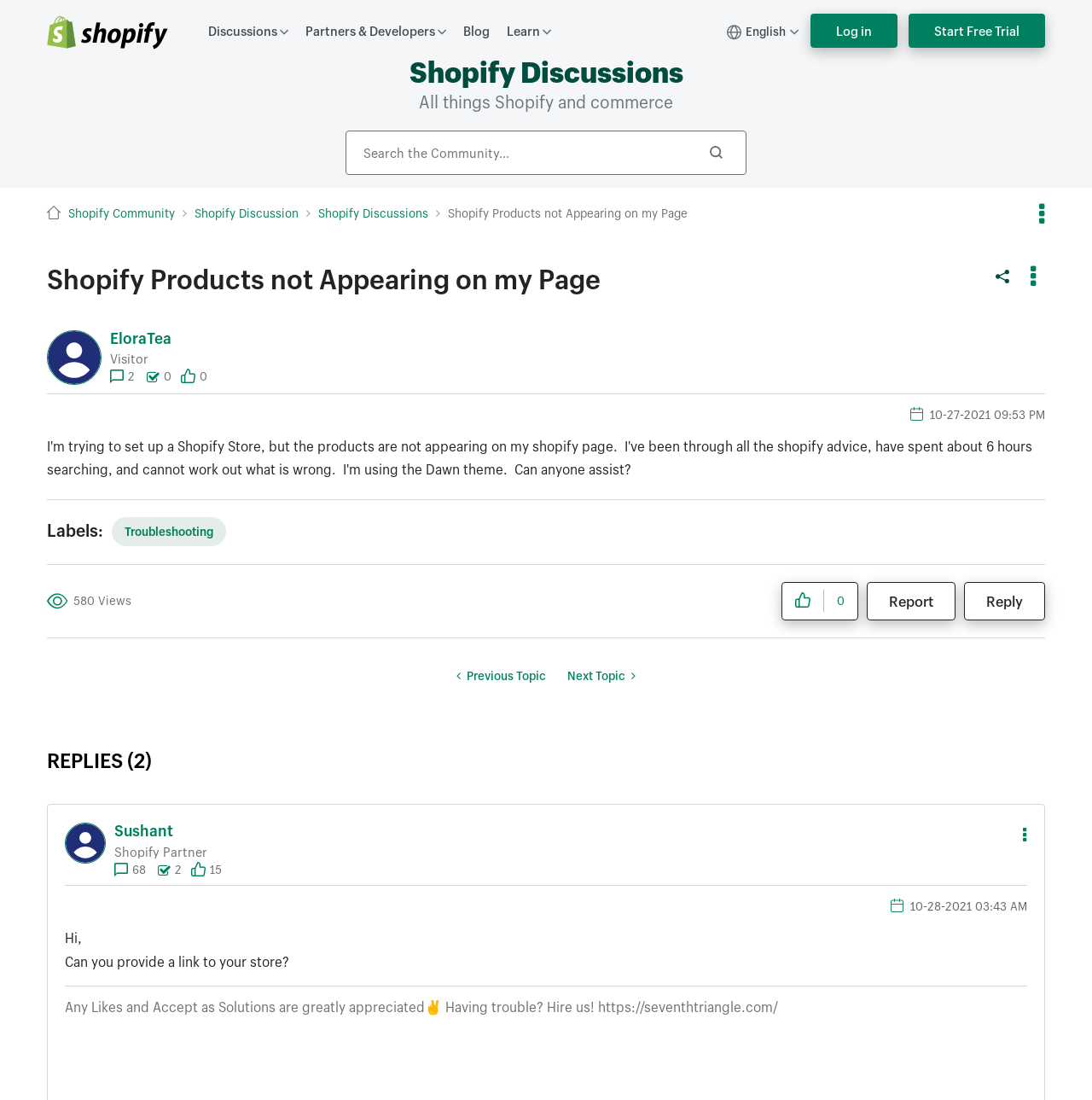Highlight the bounding box coordinates of the element you need to click to perform the following instruction: "Share the article."

None